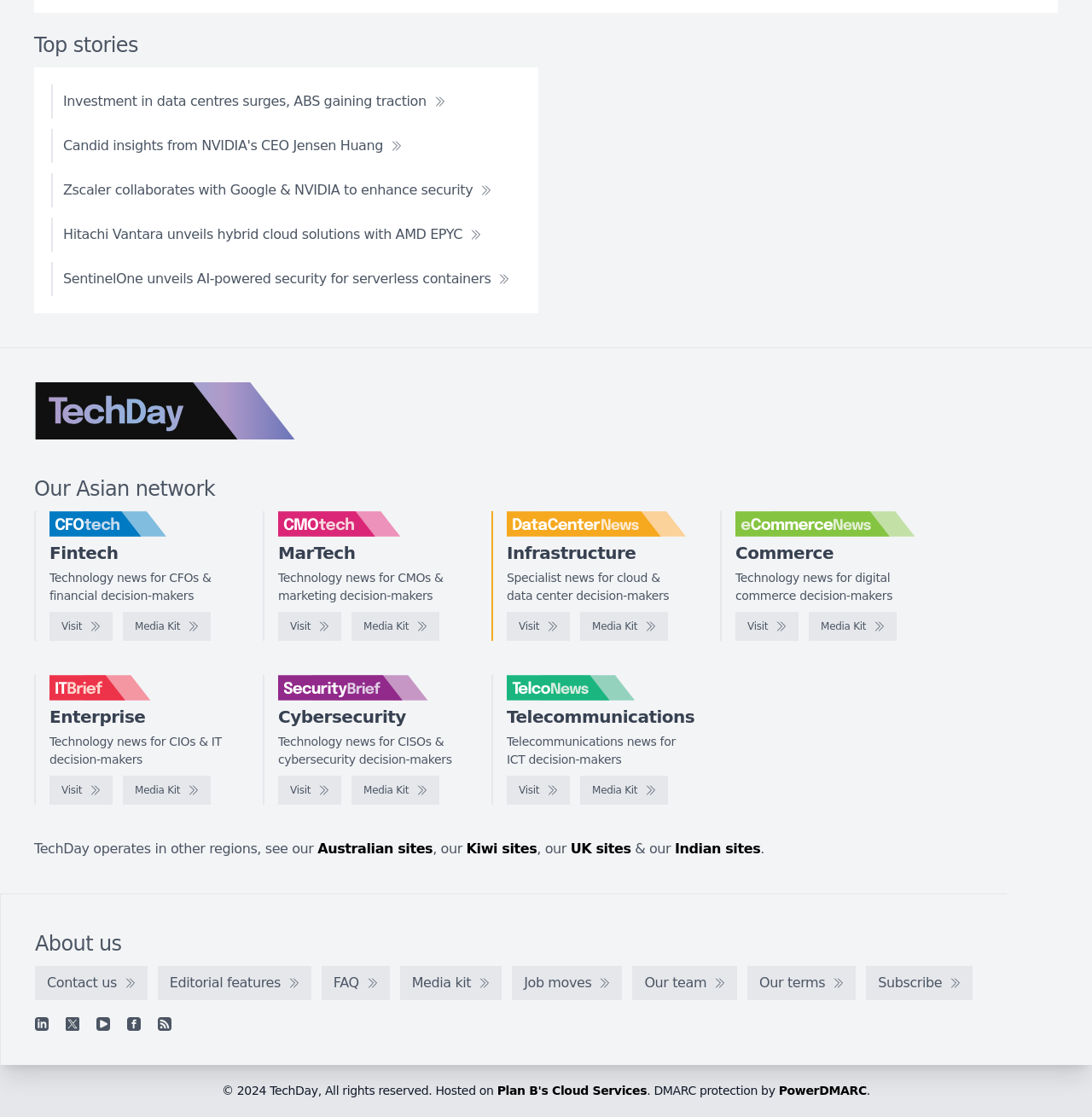What is the purpose of the 'Visit' links on this webpage?
Please provide a single word or phrase as your answer based on the image.

To visit other websites